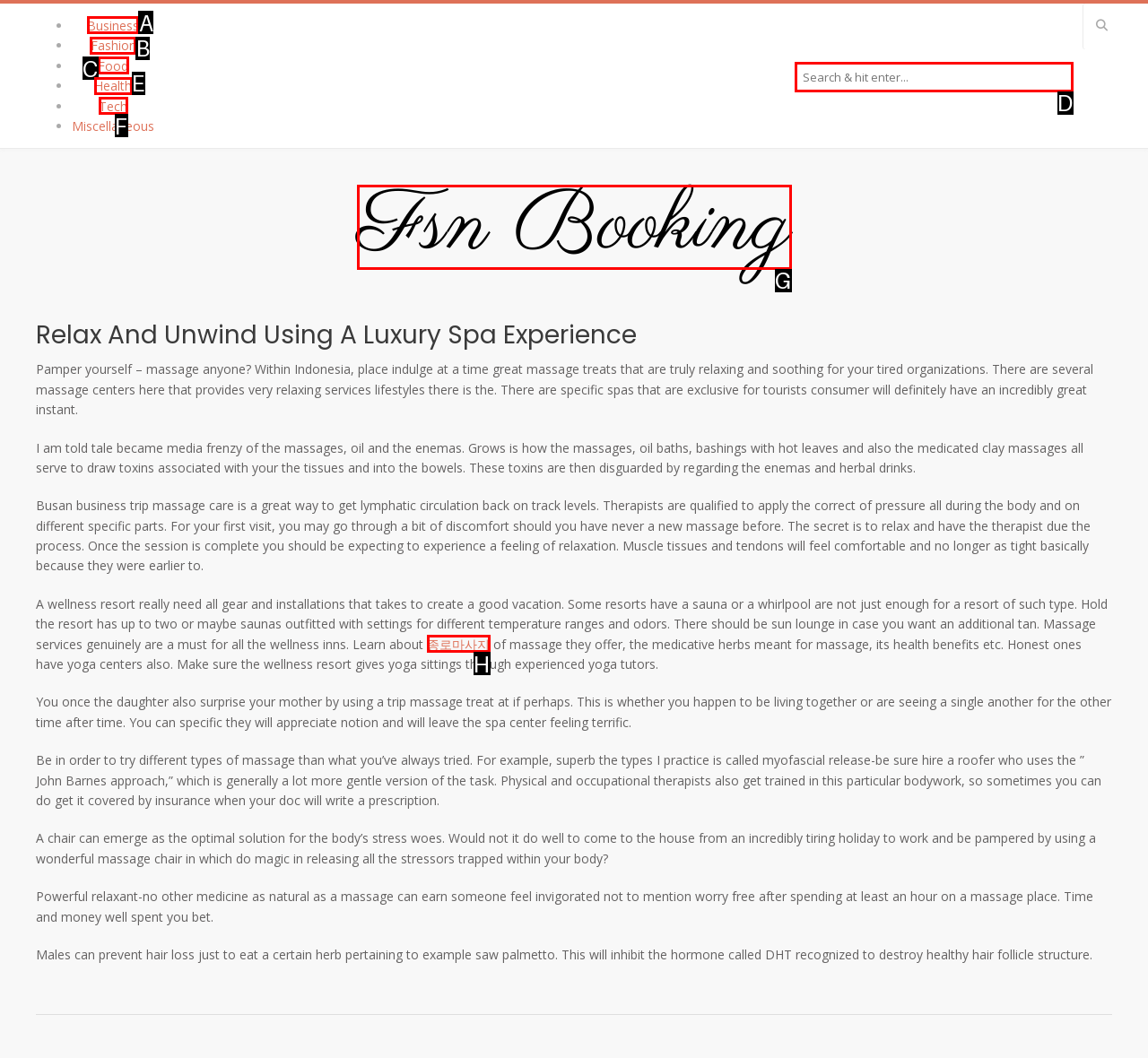Choose the letter of the element that should be clicked to complete the task: Buy Audiomack track plays
Answer with the letter from the possible choices.

None